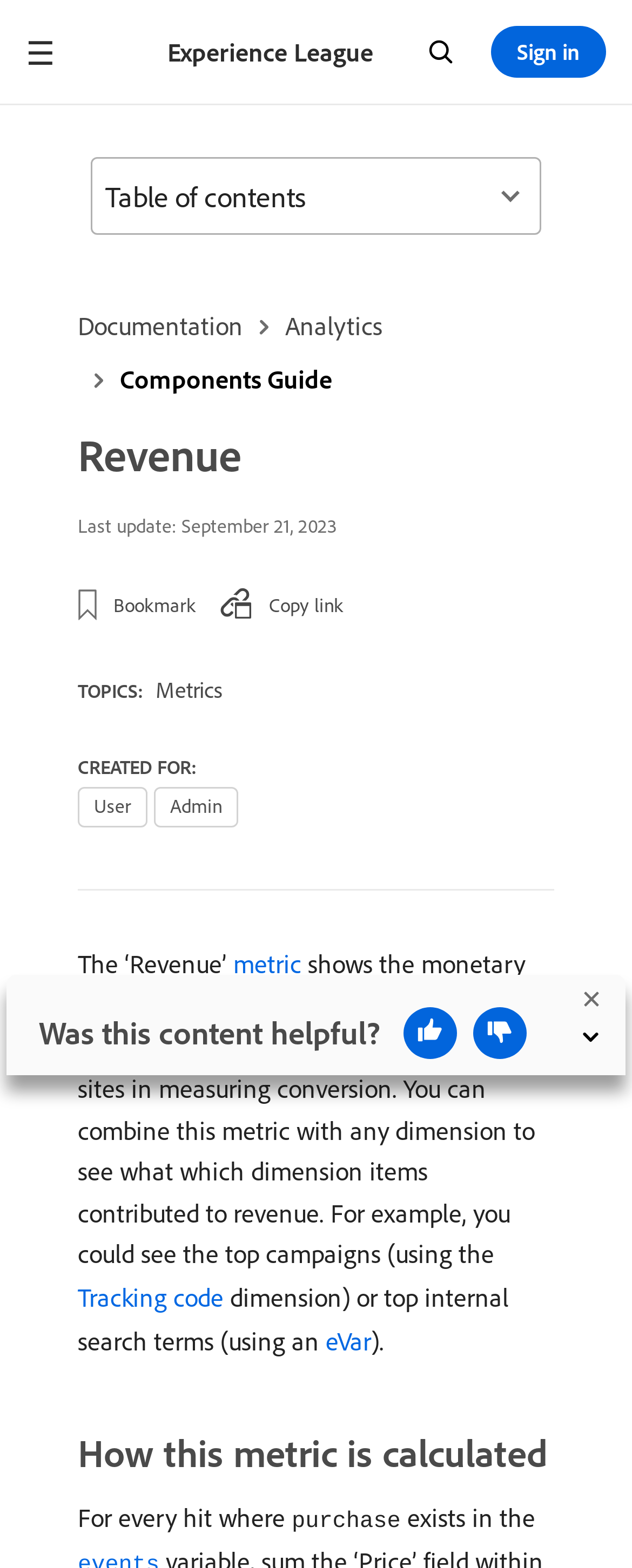Determine the bounding box coordinates for the UI element matching this description: "aria-label="Play" title="Play"".

None